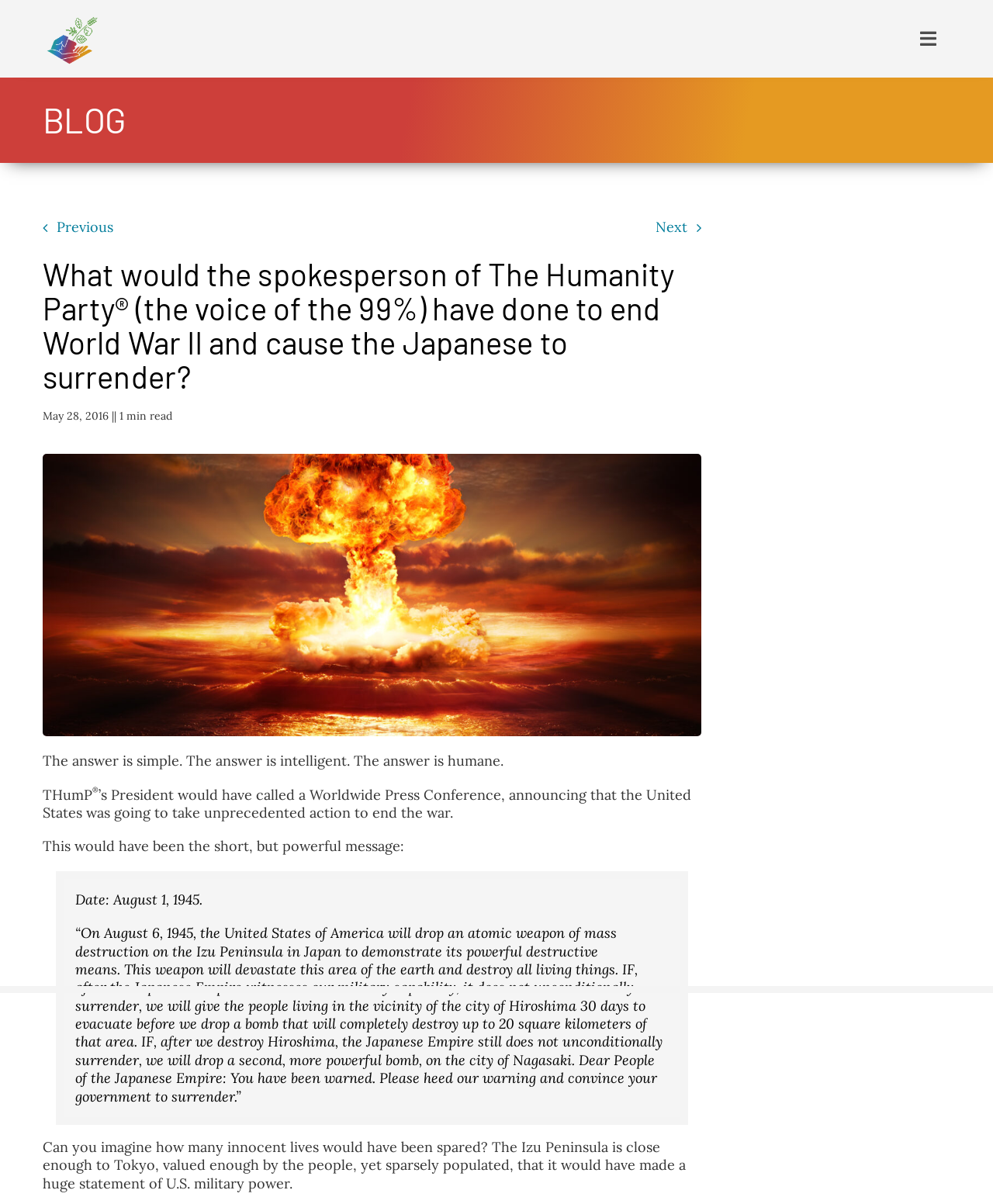Determine the main headline of the webpage and provide its text.

What would the spokesperson of The Humanity Party® (the voice of the 99%) have done to end World War II and cause the Japanese to surrender?